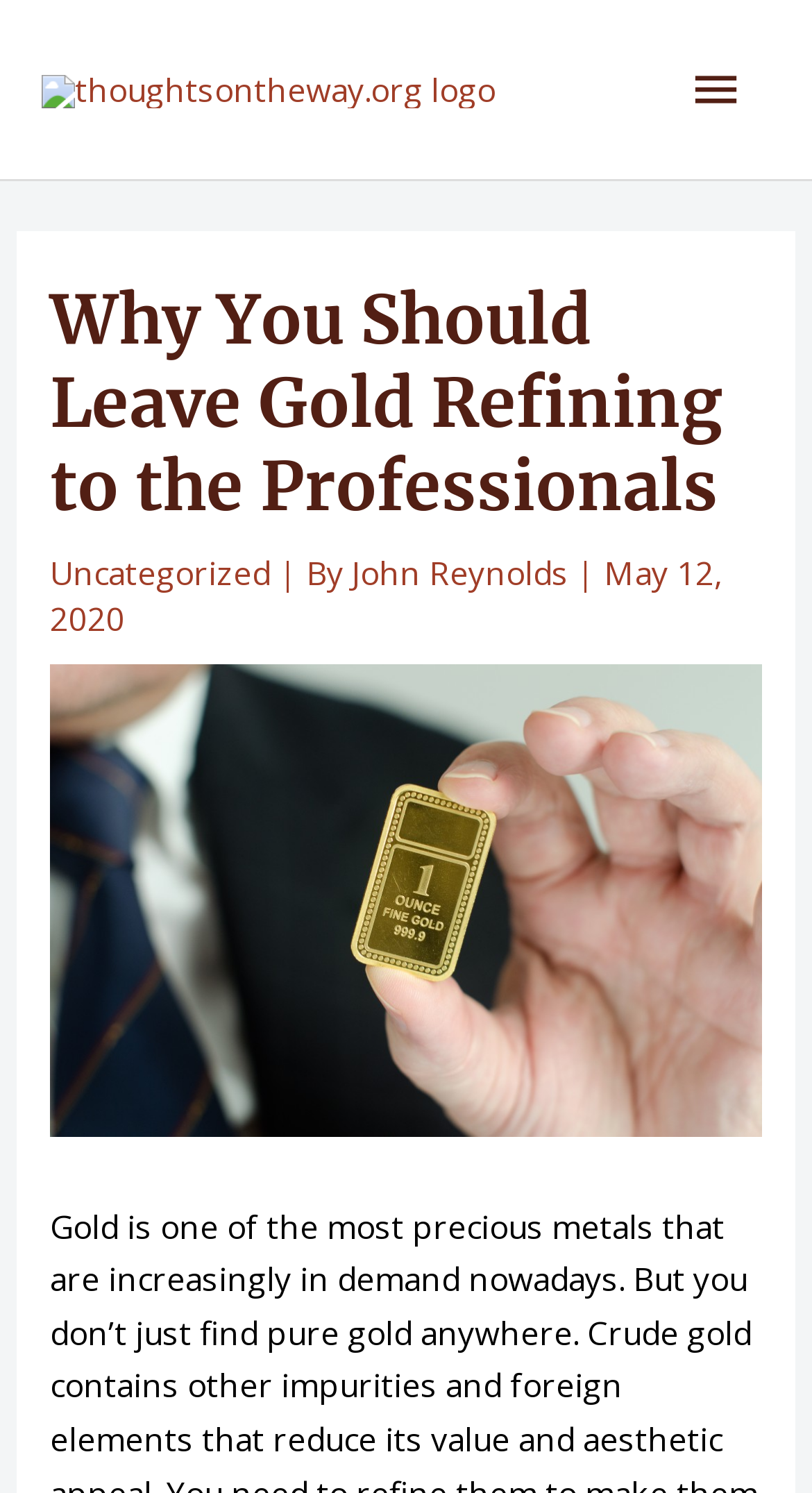Explain the webpage's design and content in an elaborate manner.

The webpage is about the importance of leaving gold refining to professionals. At the top left corner, there is a logo of "thoughtsontheway.org" which is both a link and an image. On the top right corner, there is a main menu button that can be expanded. 

Below the logo, there is a header section that spans almost the entire width of the page. Within this section, there is a prominent heading that reads "Why You Should Leave Gold Refining to the Professionals". 

Underneath the heading, there are three lines of text. The first line indicates that the article is categorized under "Uncategorized" and is followed by the author's name, "John Reynolds". The second line displays the date "May 12, 2020". 

To the right of the text, there is an image related to gold, which takes up a significant portion of the page.